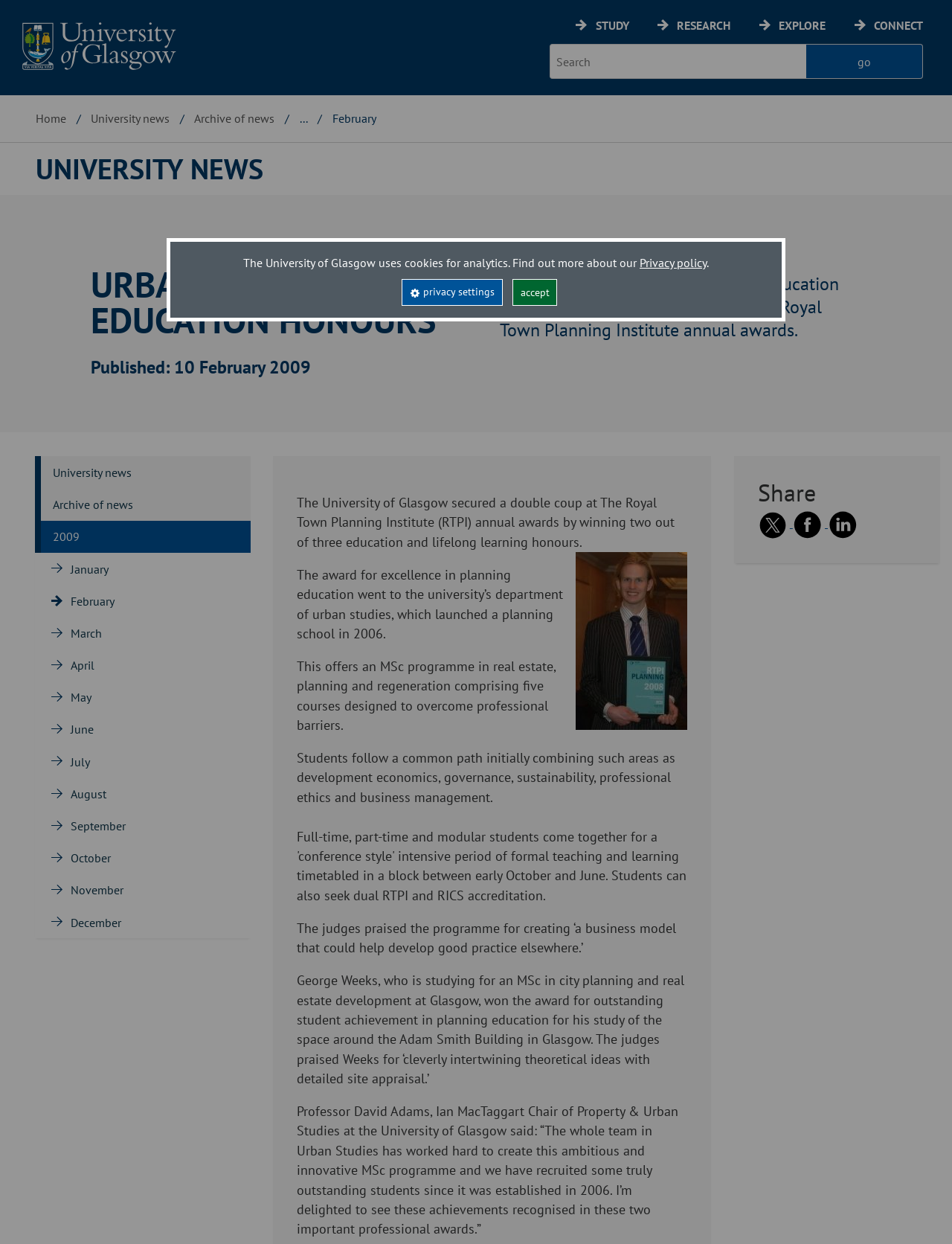Determine the bounding box coordinates of the UI element that matches the following description: "alt="YouTube" title="YouTube"". The coordinates should be four float numbers between 0 and 1 in the format [left, top, right, bottom].

None